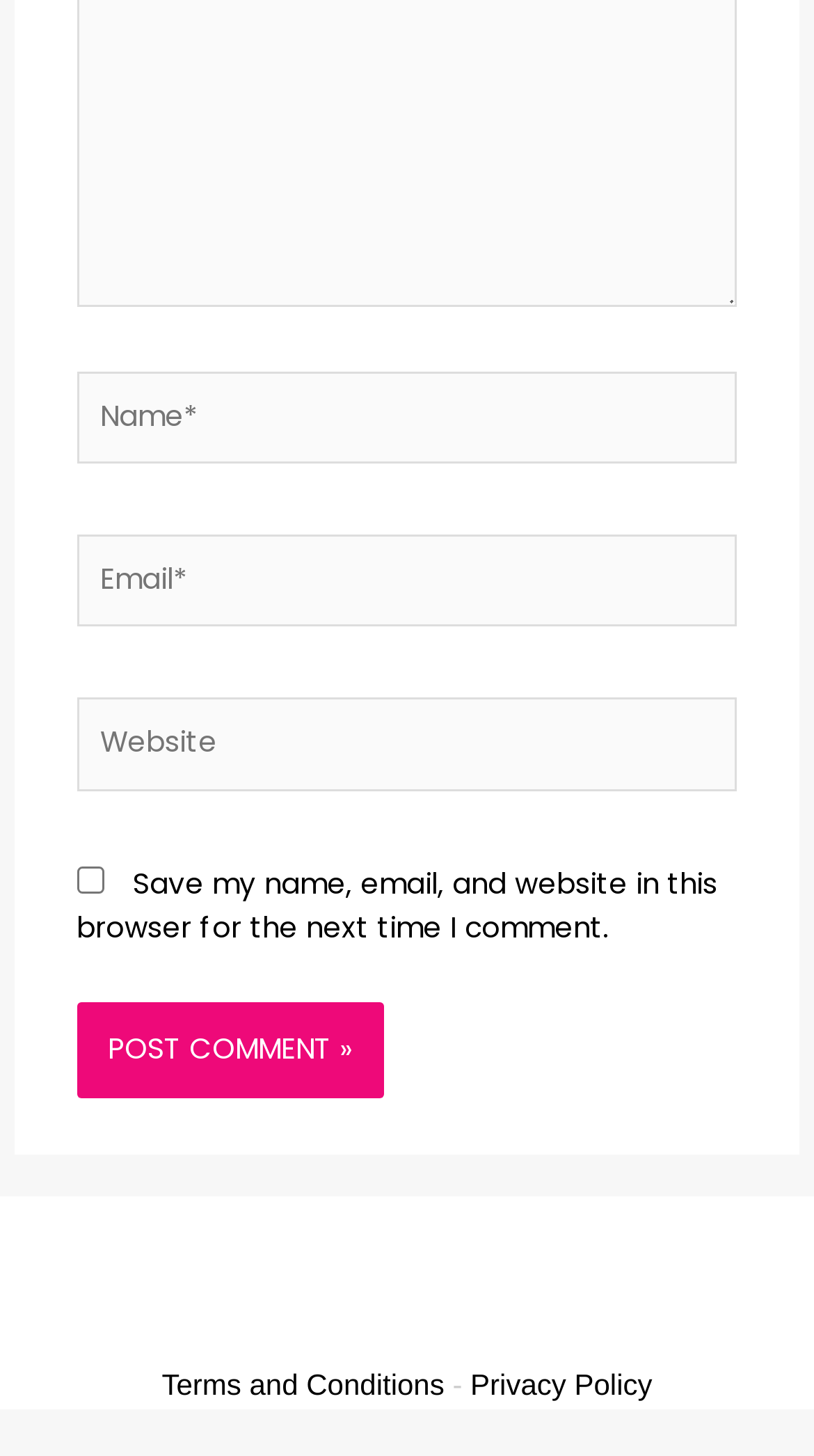How many links are at the bottom of the page?
Based on the content of the image, thoroughly explain and answer the question.

There are two links at the bottom of the page: 'Terms and Conditions' and 'Privacy Policy', separated by a hyphen.